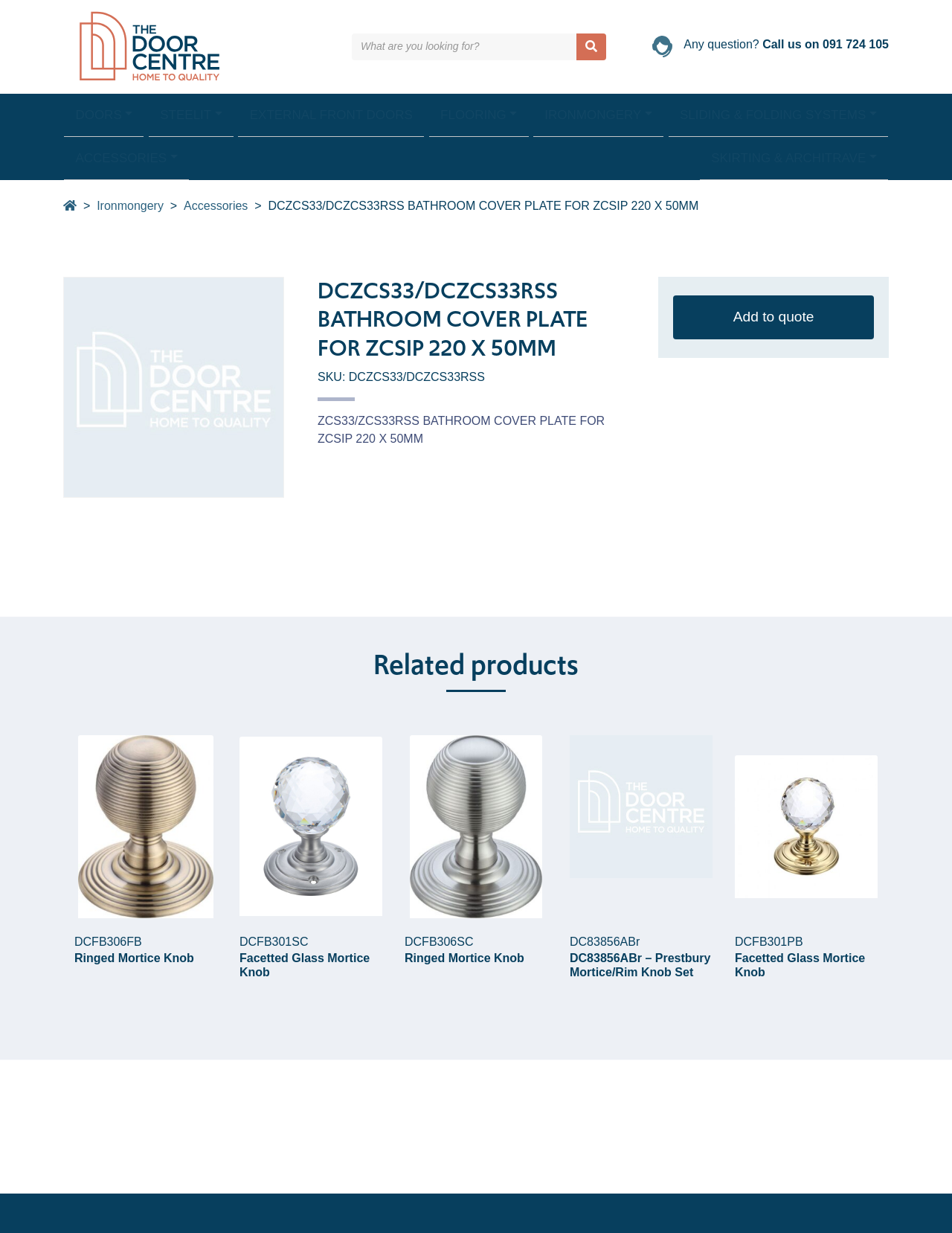Could you highlight the region that needs to be clicked to execute the instruction: "Add product to quote"?

[0.707, 0.225, 0.918, 0.26]